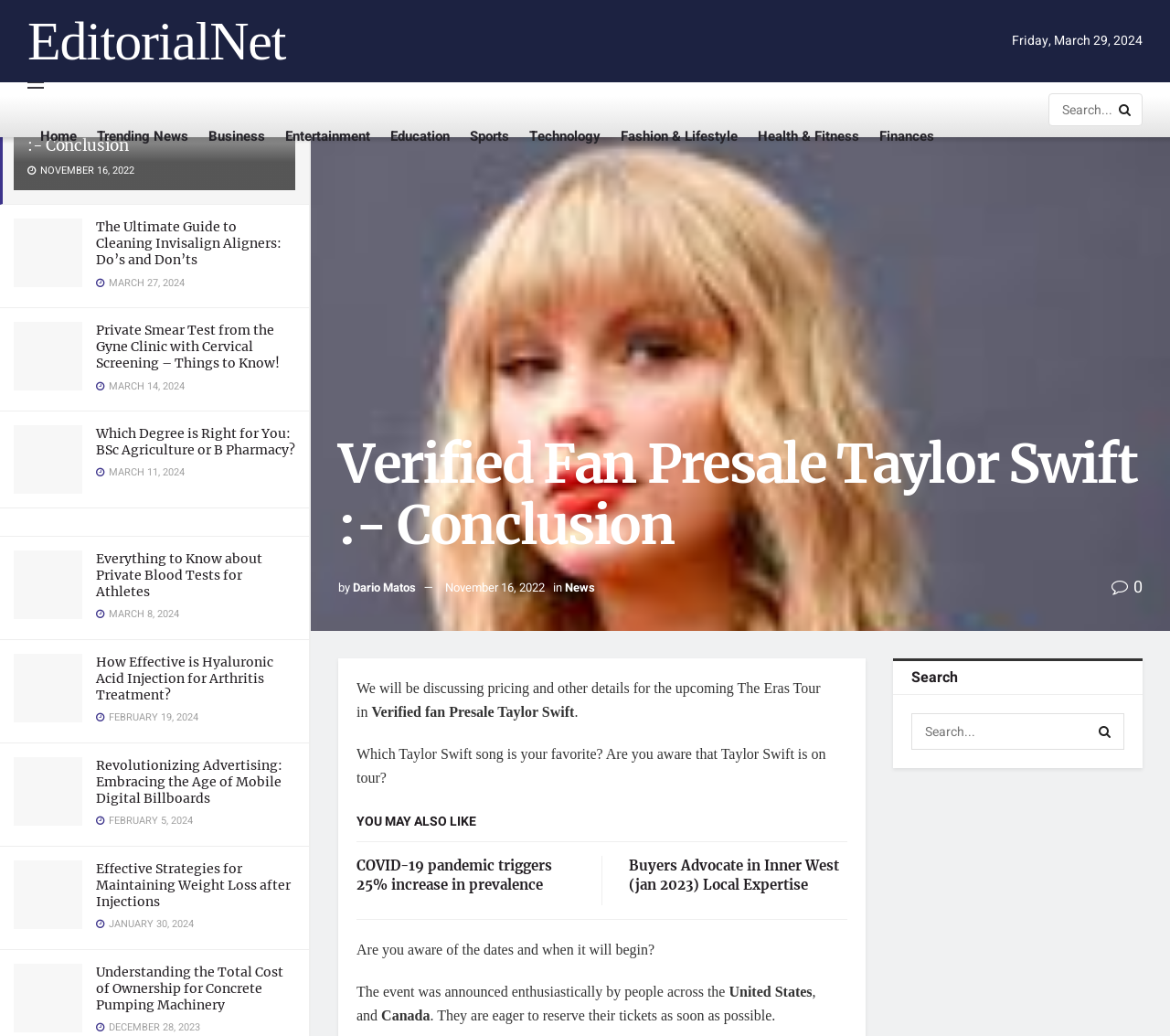Provide a short, one-word or phrase answer to the question below:
How many links are there in the 'YOU MAY ALSO LIKE' section?

2